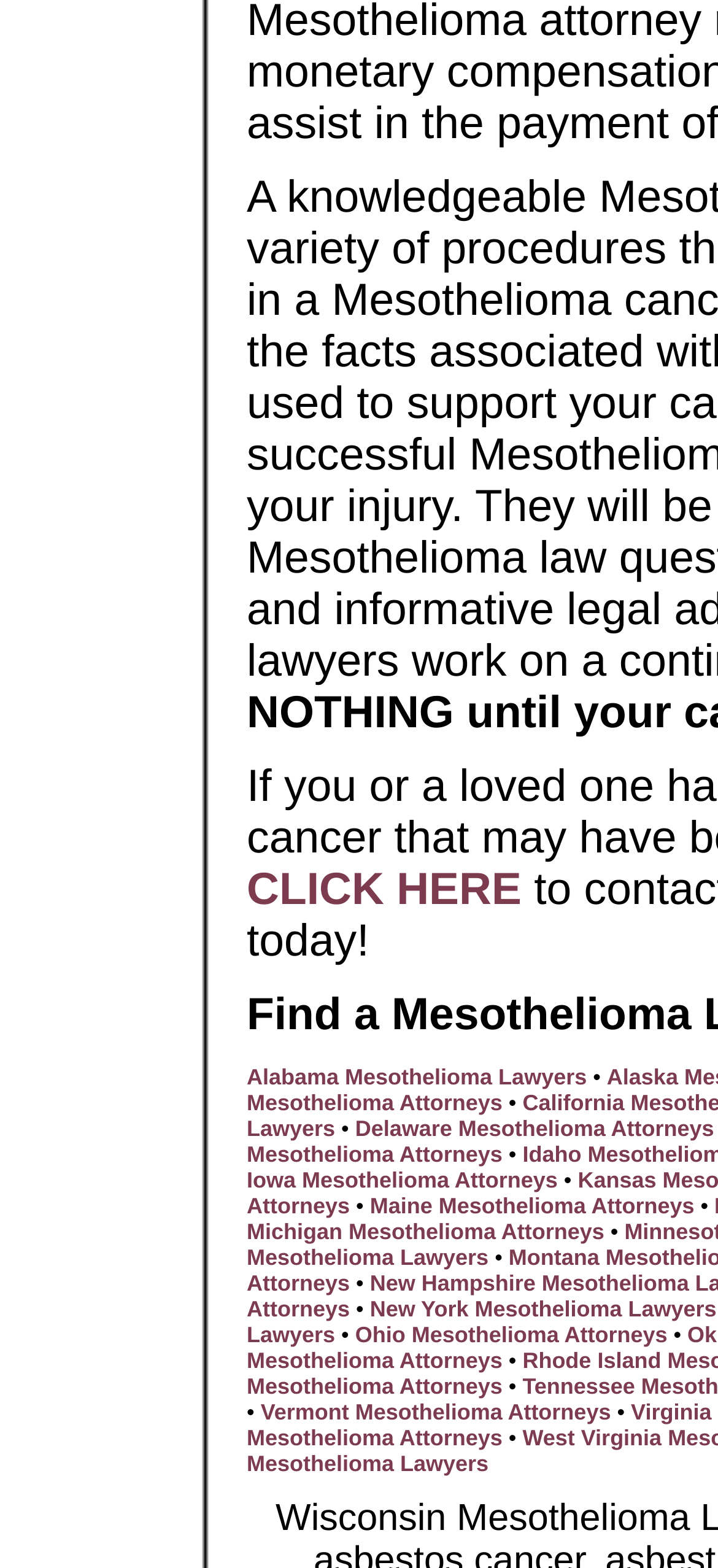Locate the bounding box coordinates of the element you need to click to accomplish the task described by this instruction: "Visit Alabama Mesothelioma Lawyers".

[0.344, 0.679, 0.817, 0.695]